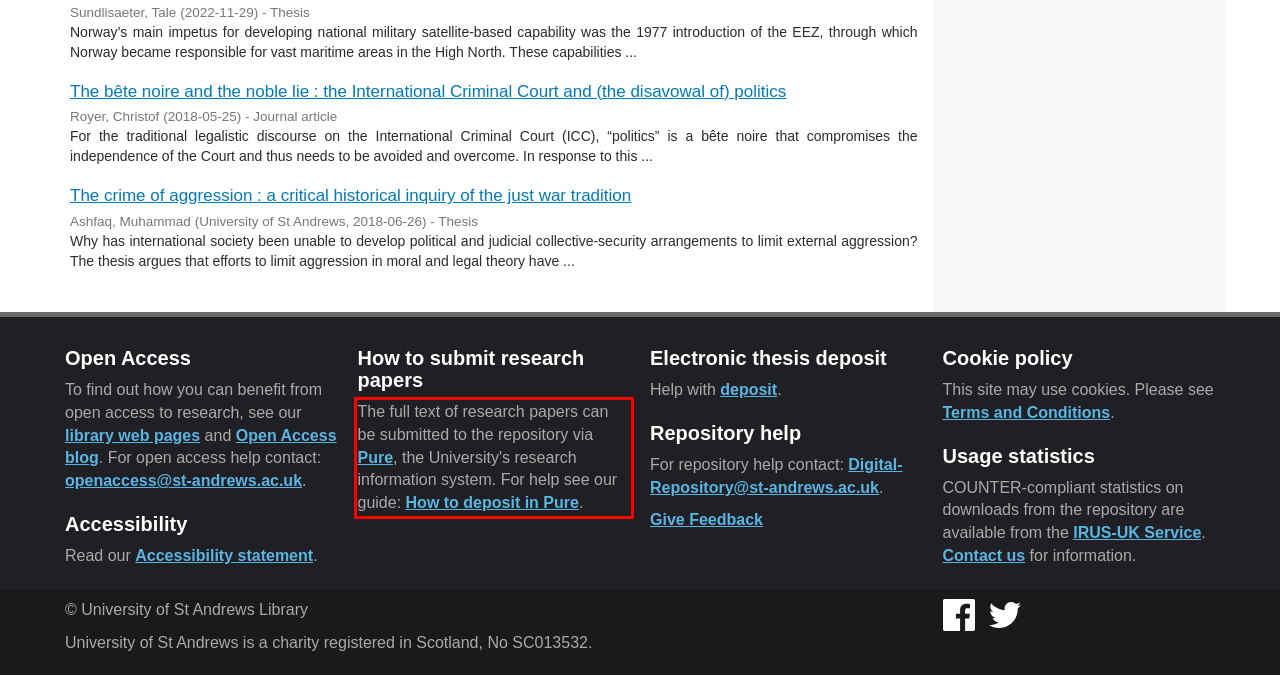You have a screenshot of a webpage, and there is a red bounding box around a UI element. Utilize OCR to extract the text within this red bounding box.

The full text of research papers can be submitted to the repository via Pure, the University's research information system. For help see our guide: How to deposit in Pure.